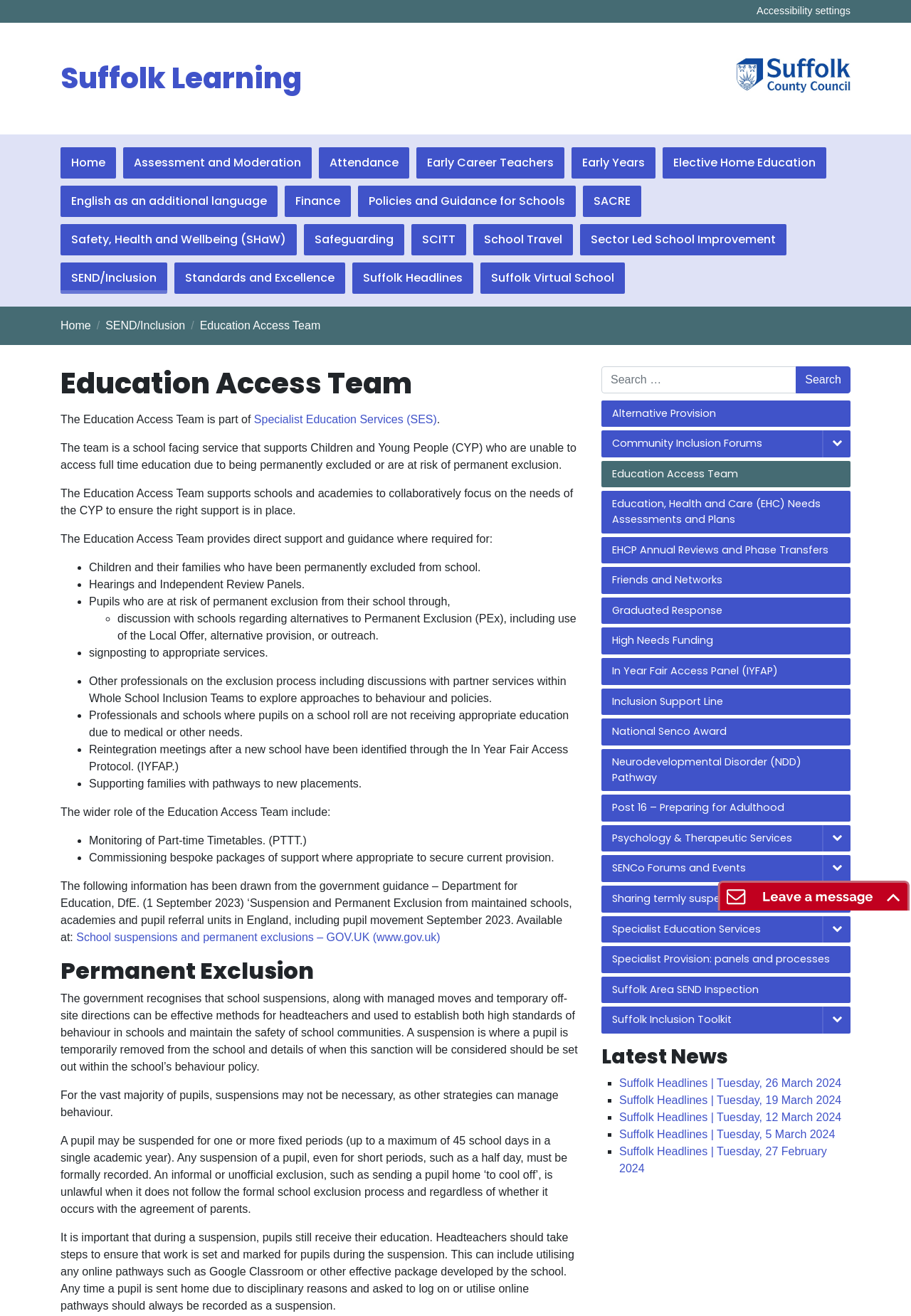Offer an in-depth caption of the entire webpage.

The webpage is about the Education Access Team, which is part of Suffolk Learning. At the top, there is a link to "Accessibility settings" and the website's title "Education Access Team – Suffolk Learning". Below that, there are several links to different sections, including "Home", "Assessment and Moderation", "Attendance", and others.

On the left side, there is a header "Education Access Team" followed by a paragraph explaining the team's role in supporting children and young people who are unable to access full-time education due to being permanently excluded or at risk of permanent exclusion. The team provides direct support and guidance to schools and academies to ensure the right support is in place for these children.

Below that, there is a list of bullet points outlining the specific areas where the Education Access Team provides support, including children and their families who have been permanently excluded from school, hearings and independent review panels, and pupils who are at risk of permanent exclusion.

Further down, there is a section explaining the wider role of the Education Access Team, including monitoring part-time timetables, commissioning bespoke packages of support, and providing information on government guidance related to school suspensions and permanent exclusions.

On the right side, there is a search bar with a button to search the website. Below that, there are several links to related topics, including alternative provision, community inclusion forums, education access team, and others.

Overall, the webpage provides information on the Education Access Team's role and services in supporting children and young people with special needs, as well as resources and guidance for schools and academies.